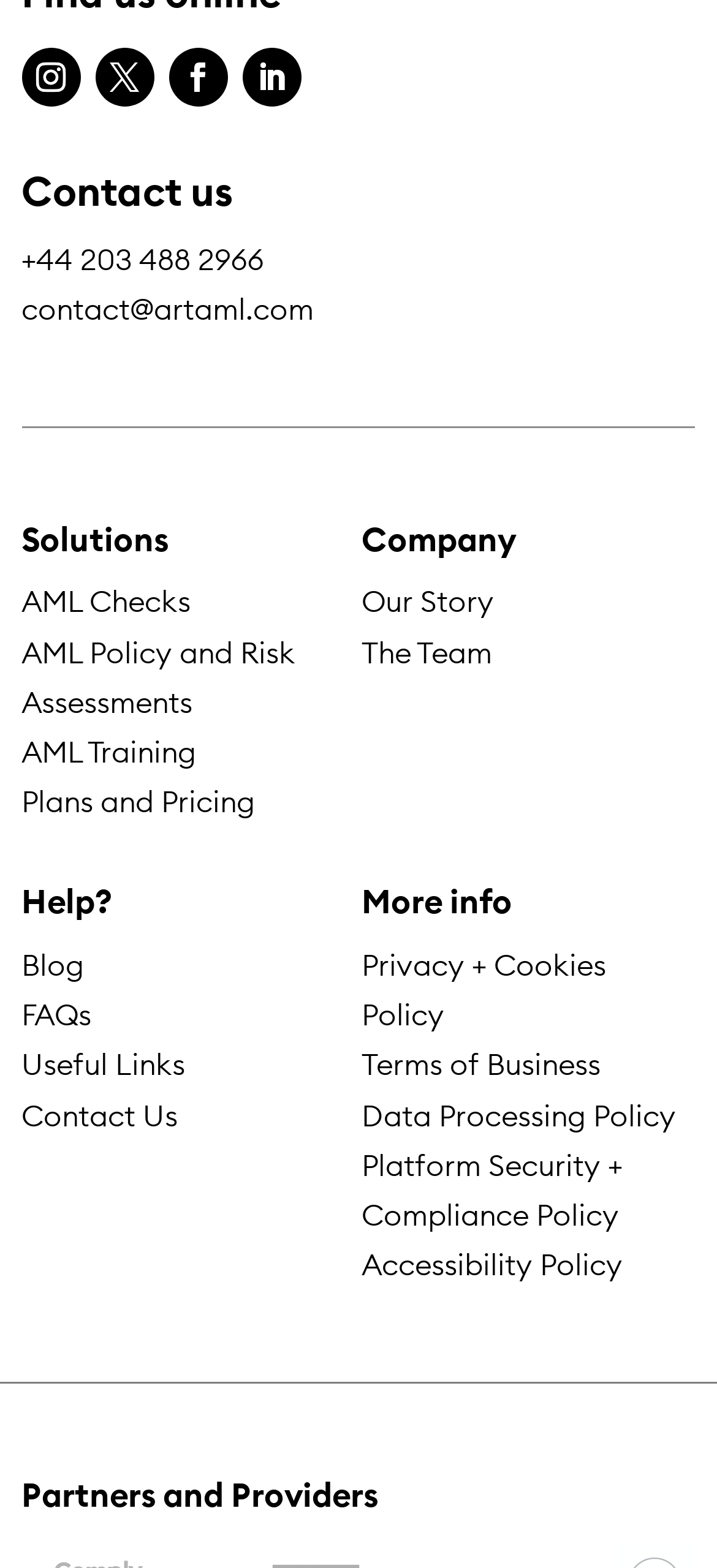Determine the bounding box coordinates of the element's region needed to click to follow the instruction: "Access the digital library". Provide these coordinates as four float numbers between 0 and 1, formatted as [left, top, right, bottom].

None